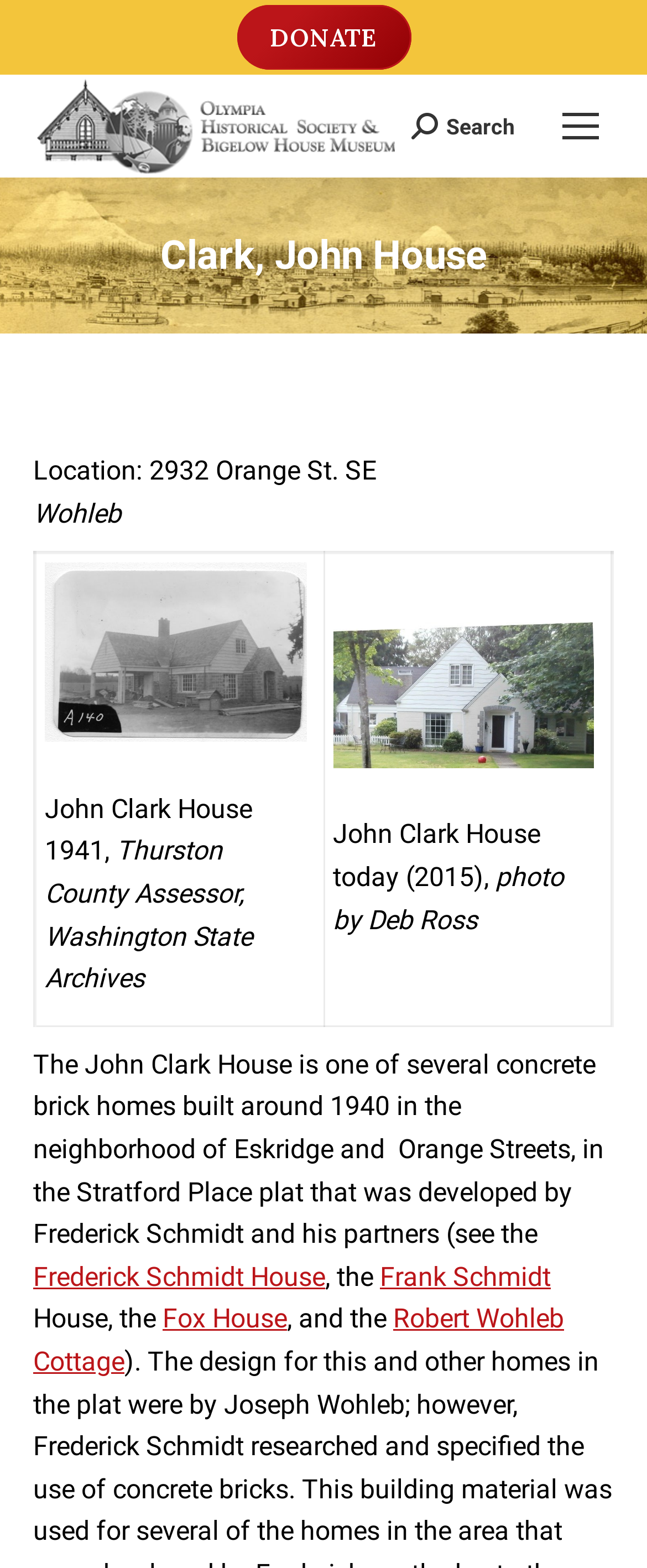Identify the bounding box coordinates for the region to click in order to carry out this instruction: "Visit the Olympia Historical Society and Bigelow House Museum website". Provide the coordinates using four float numbers between 0 and 1, formatted as [left, top, right, bottom].

[0.051, 0.048, 0.61, 0.114]